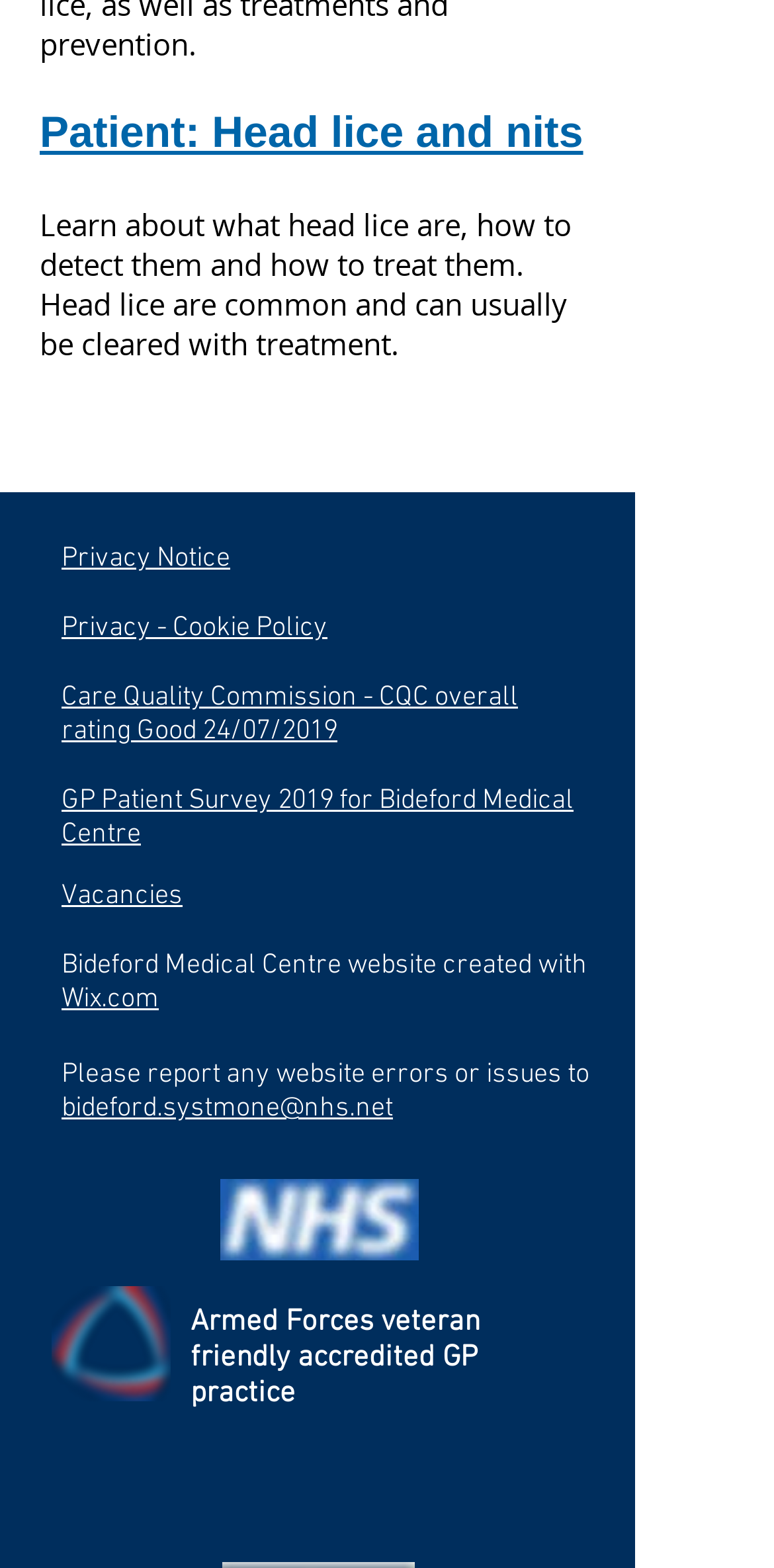Please identify the bounding box coordinates of the element's region that should be clicked to execute the following instruction: "Check GP patient survey". The bounding box coordinates must be four float numbers between 0 and 1, i.e., [left, top, right, bottom].

[0.079, 0.5, 0.741, 0.543]